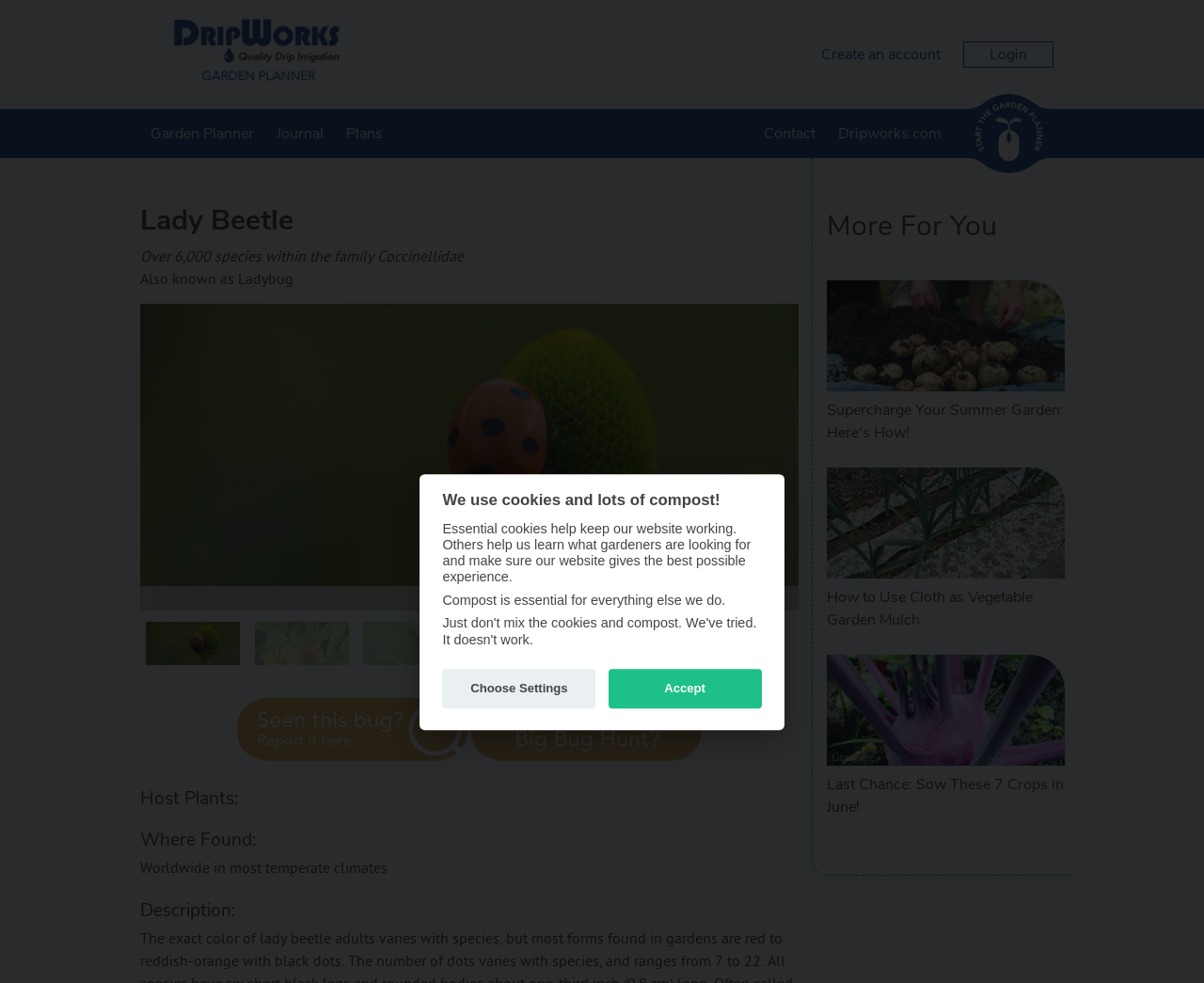What is the main topic of this webpage?
With the help of the image, please provide a detailed response to the question.

Based on the webpage structure and content, it is clear that the main topic is about Lady Beetle, as indicated by the heading 'Lady Beetle' and the various sections discussing its characteristics, such as 'Host Plants:', 'Where Found:', and 'Description:'.